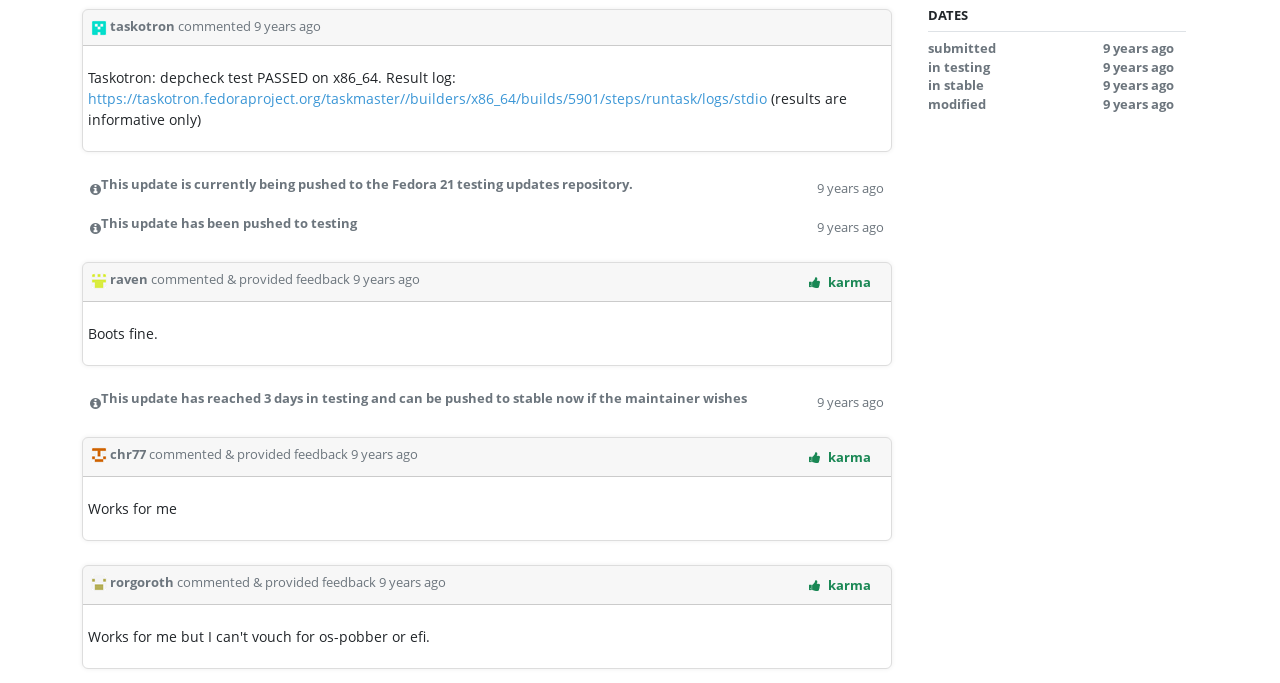From the webpage screenshot, predict the bounding box of the UI element that matches this description: "9 years ago".

[0.296, 0.84, 0.348, 0.865]